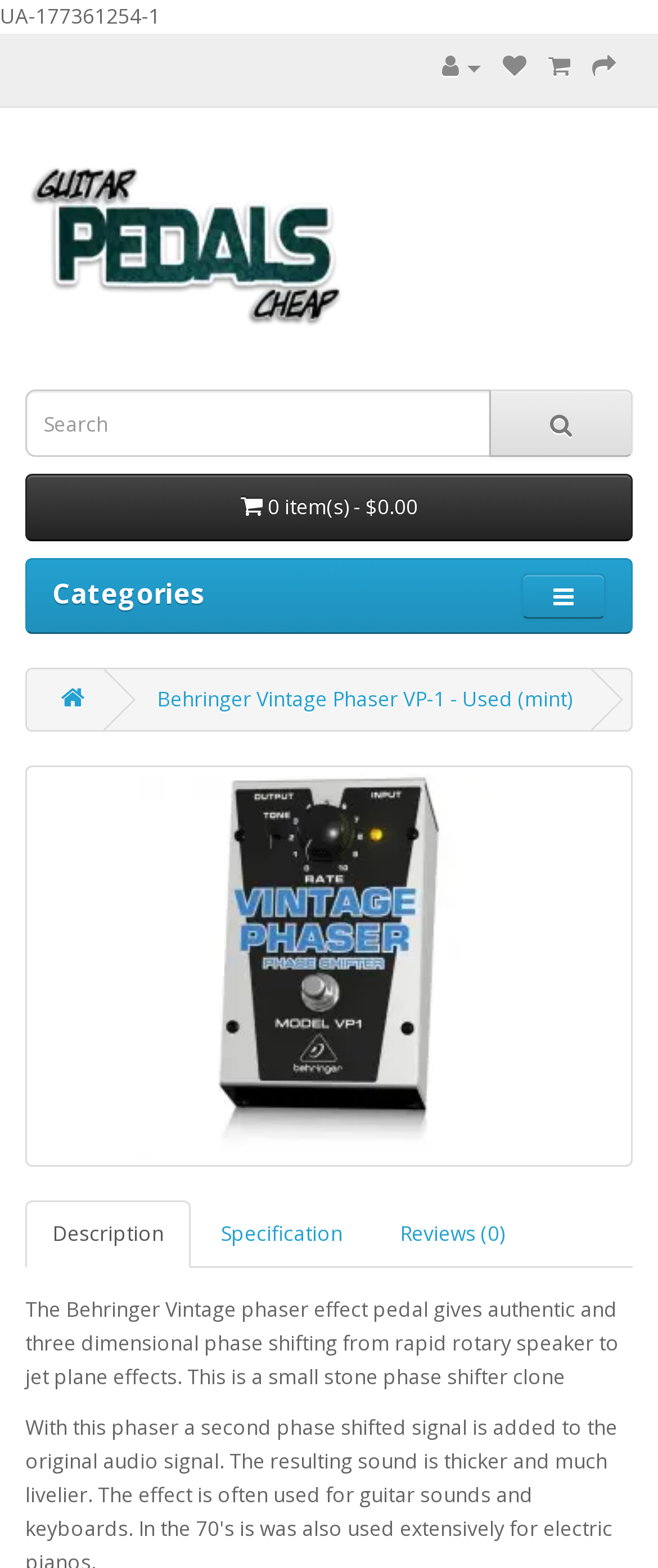Please mark the bounding box coordinates of the area that should be clicked to carry out the instruction: "Search for guitar pedals".

[0.038, 0.248, 0.746, 0.291]